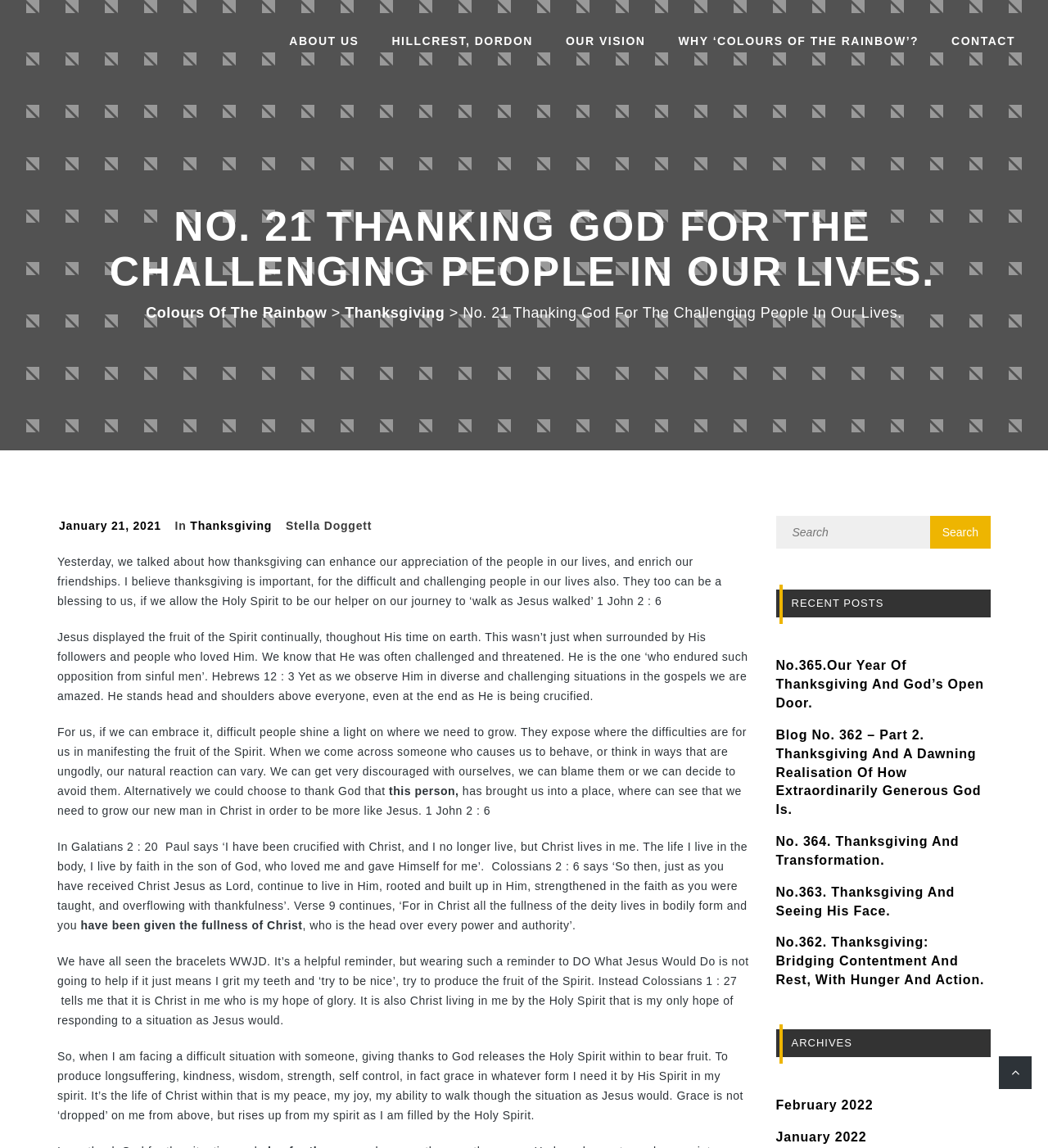Determine the bounding box coordinates of the target area to click to execute the following instruction: "Read the 'NO. 21 THANKING GOD FOR THE CHALLENGING PEOPLE IN OUR LIVES.' article."

[0.052, 0.178, 0.945, 0.257]